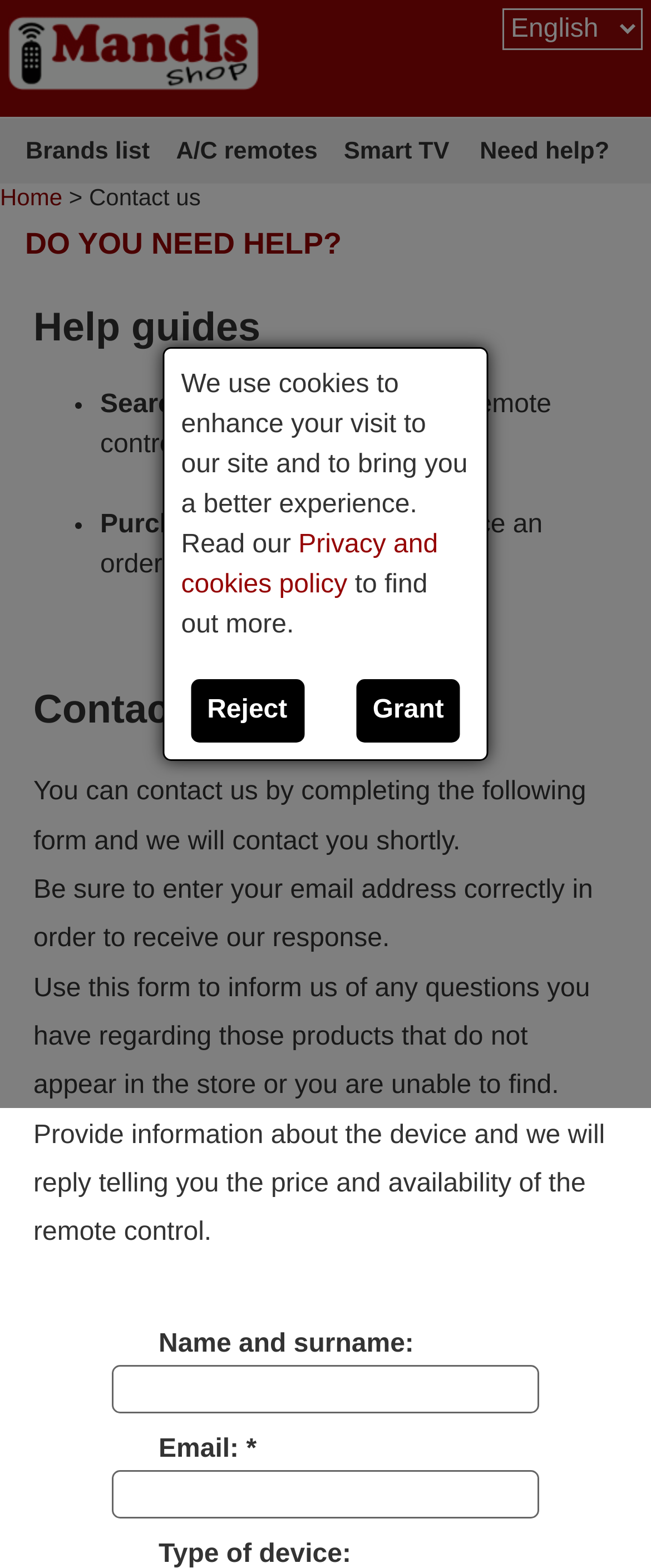What is the required information to fill in the contact form?
Please provide a comprehensive answer to the question based on the webpage screenshot.

The contact form requires users to fill in their name, email, and type of device, as indicated by the static text 'Name and surname:', 'Email: *', and 'Type of device:'.